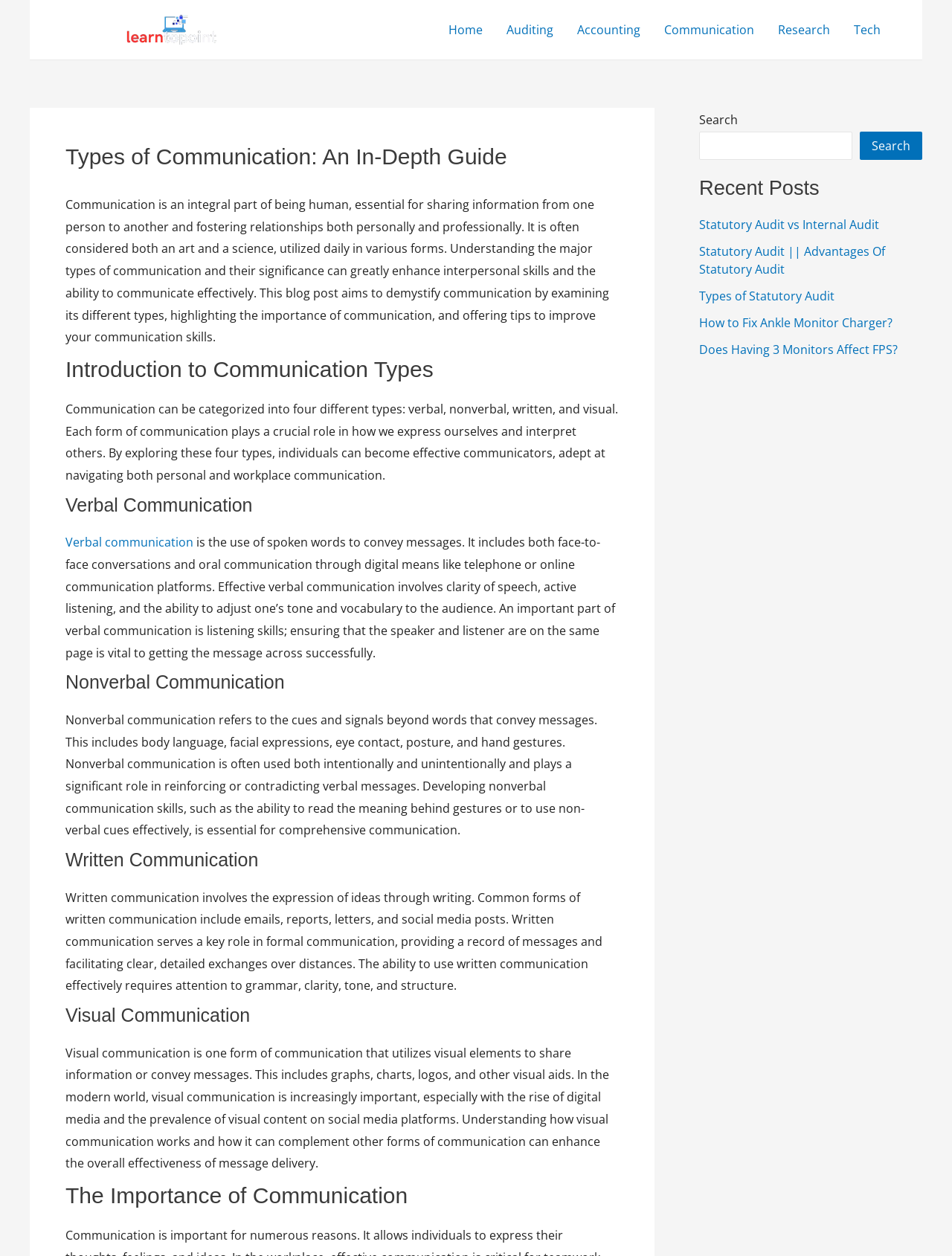How many recent posts are listed?
Using the information from the image, provide a comprehensive answer to the question.

The webpage lists five recent posts, which are linked to other articles on the website. This can be inferred from the section labeled 'Recent Posts' and the five links listed below it.